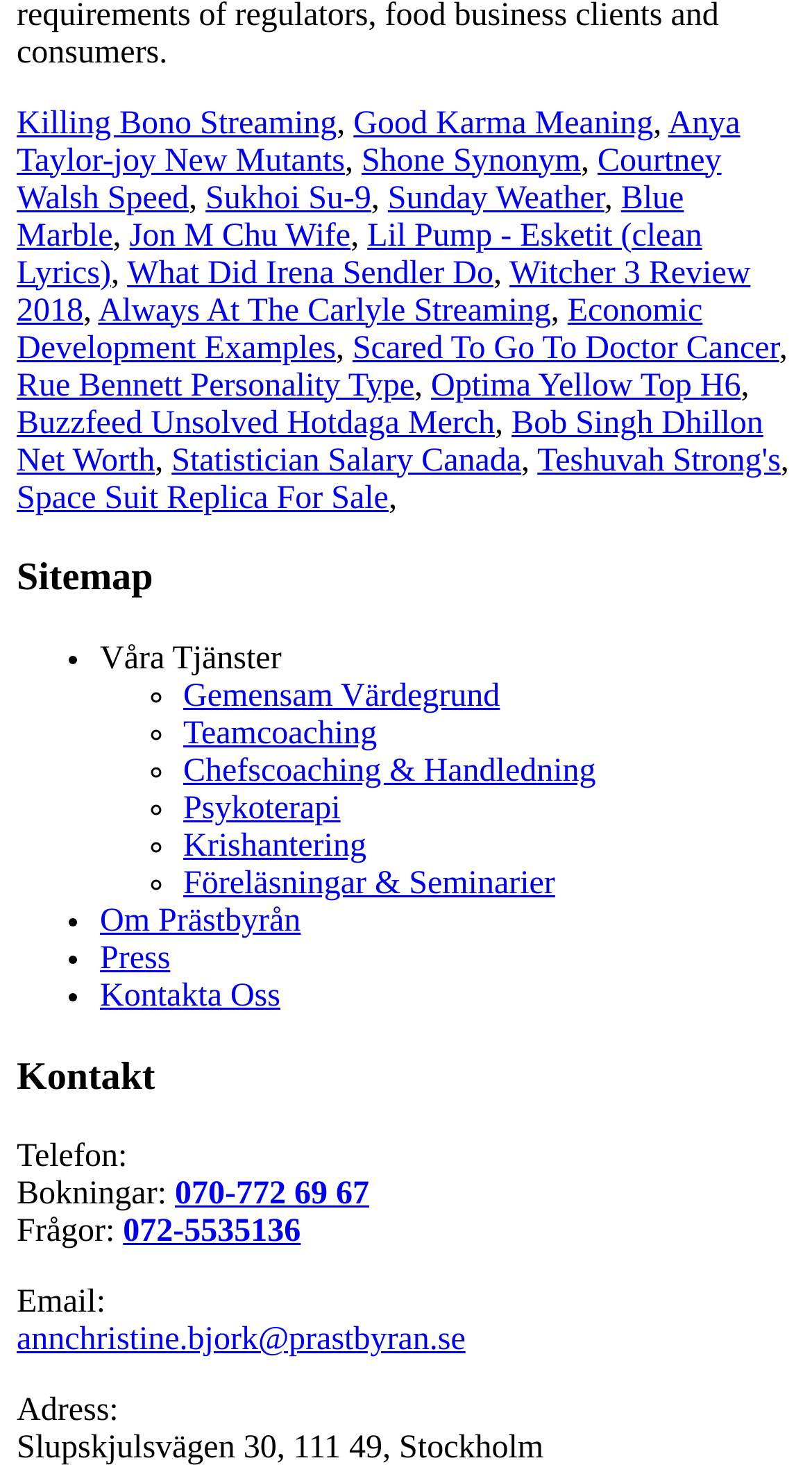Pinpoint the bounding box coordinates for the area that should be clicked to perform the following instruction: "Click on 'Killing Bono Streaming'".

[0.021, 0.072, 0.415, 0.096]